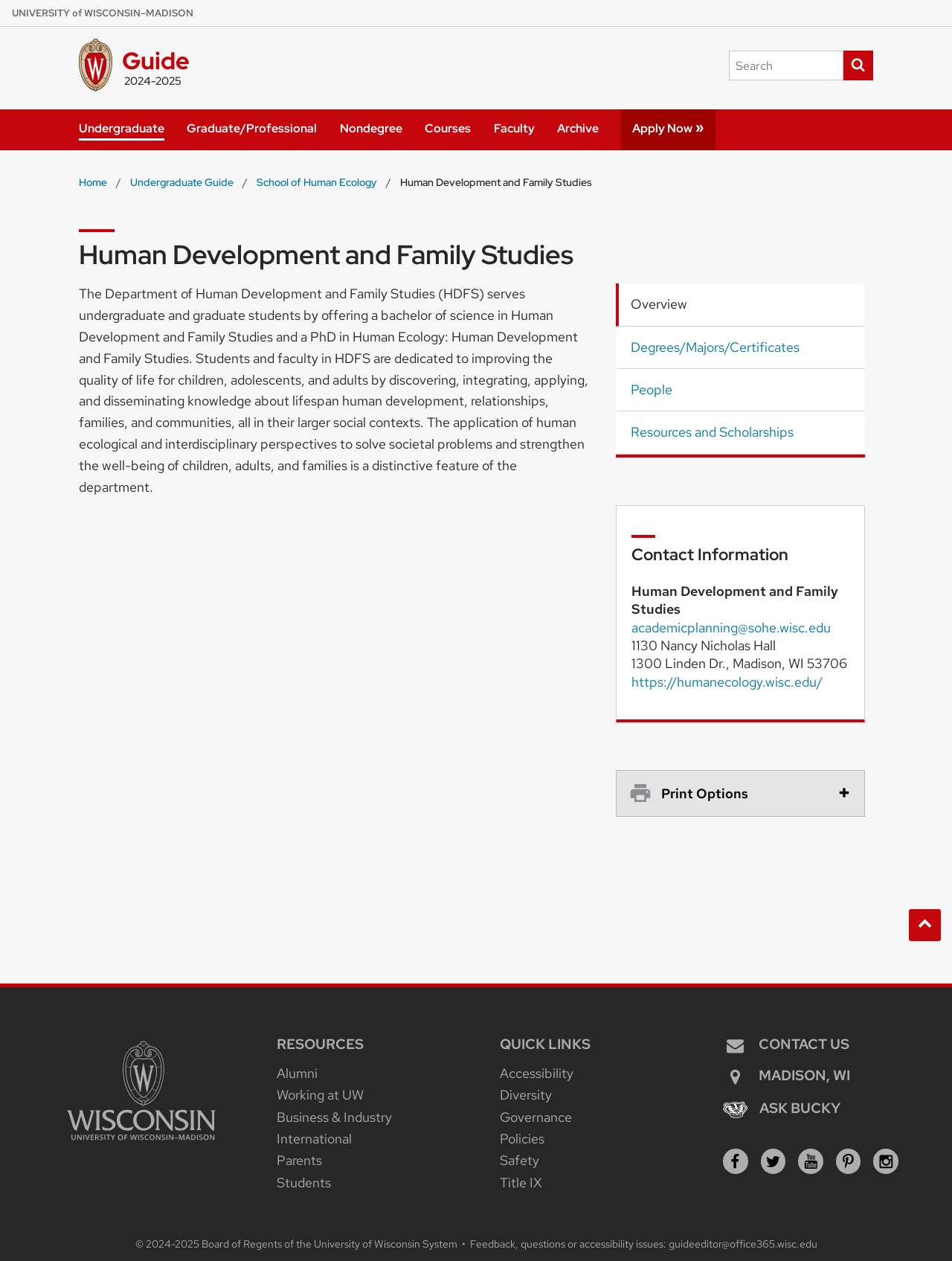Determine the bounding box for the described UI element: "Ask Bucky".

[0.759, 0.871, 0.883, 0.886]